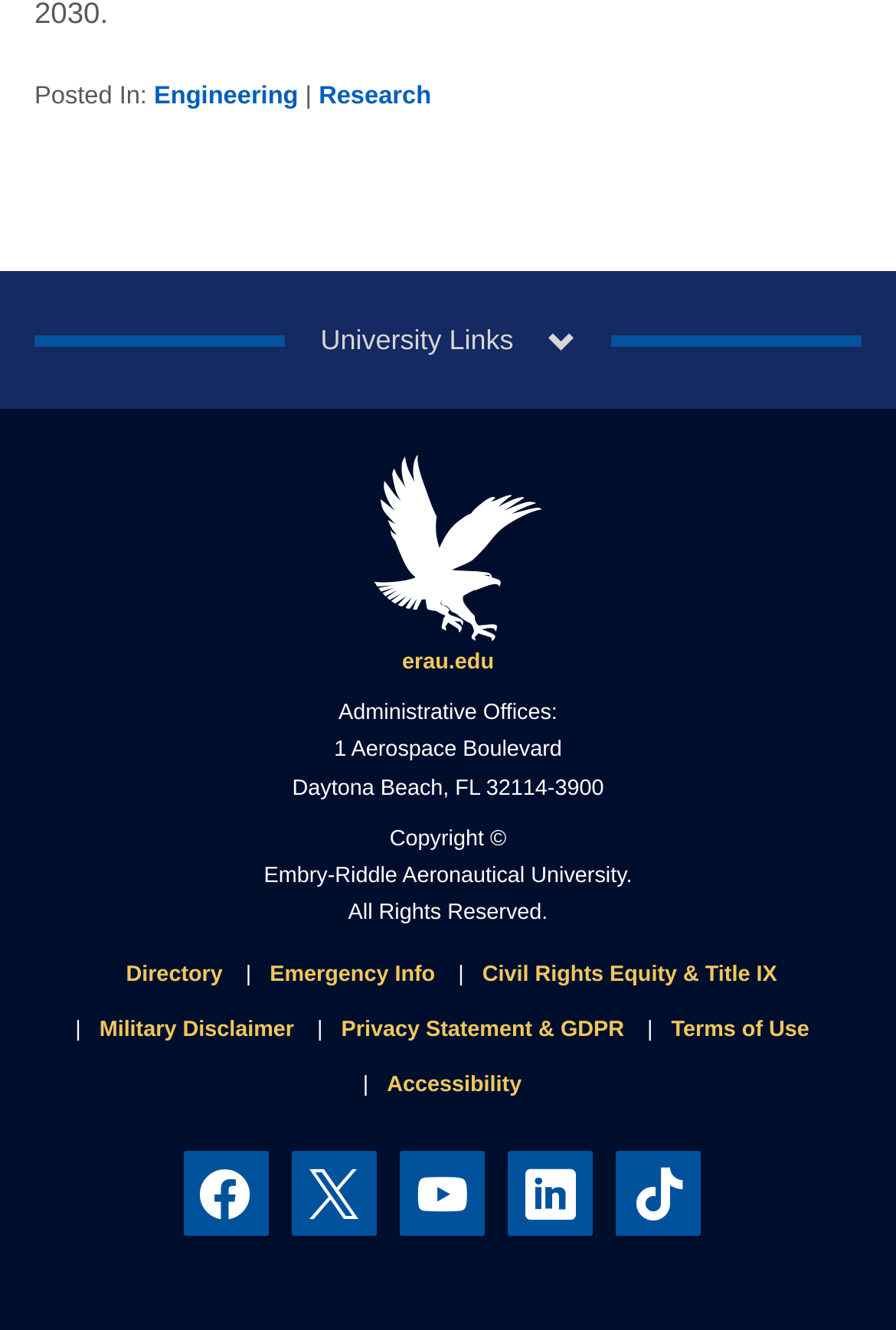How many links are there in the 'Legal and compliance.' section?
Using the image, provide a concise answer in one word or a short phrase.

7